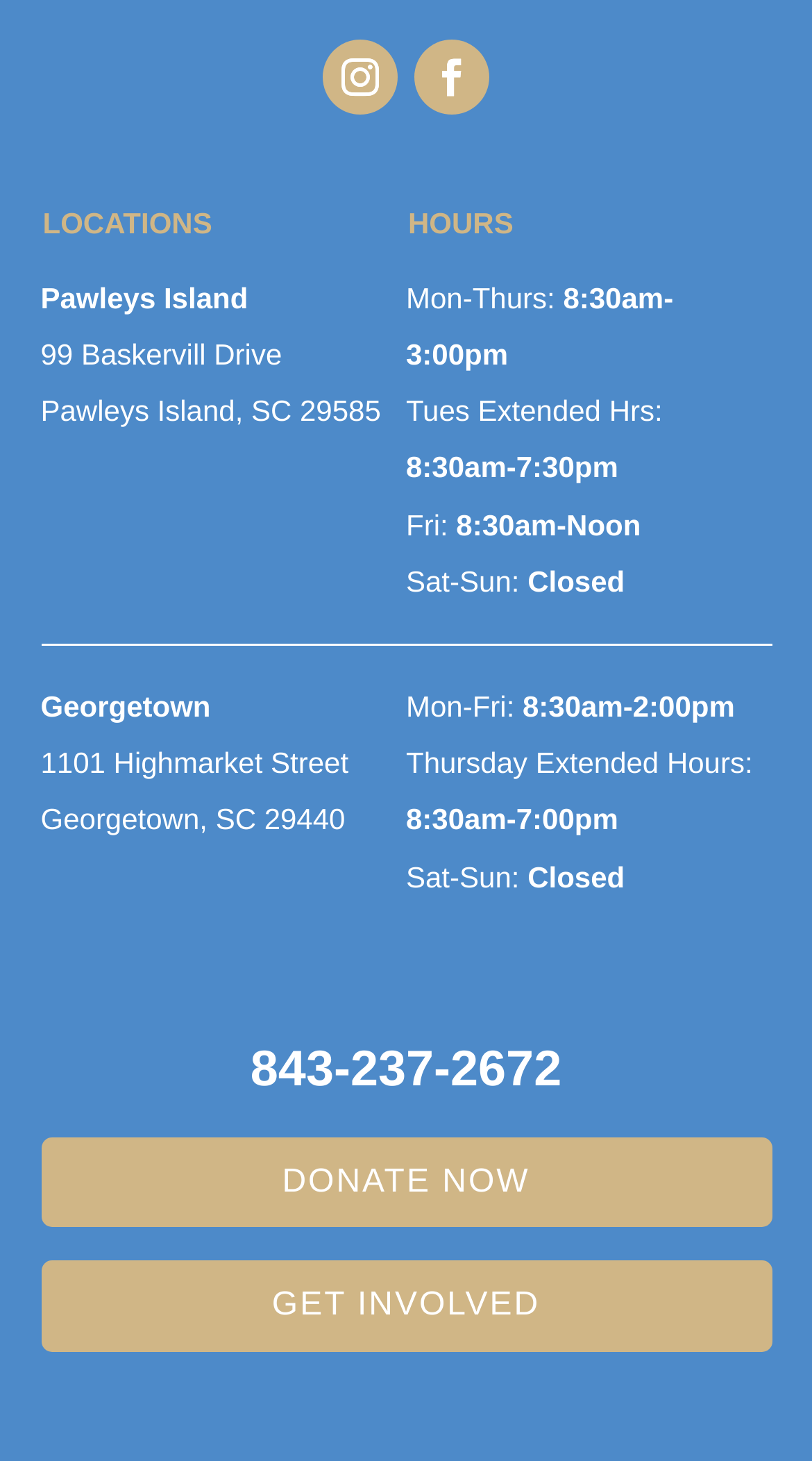Provide a brief response to the question using a single word or phrase: 
How many locations are listed?

2